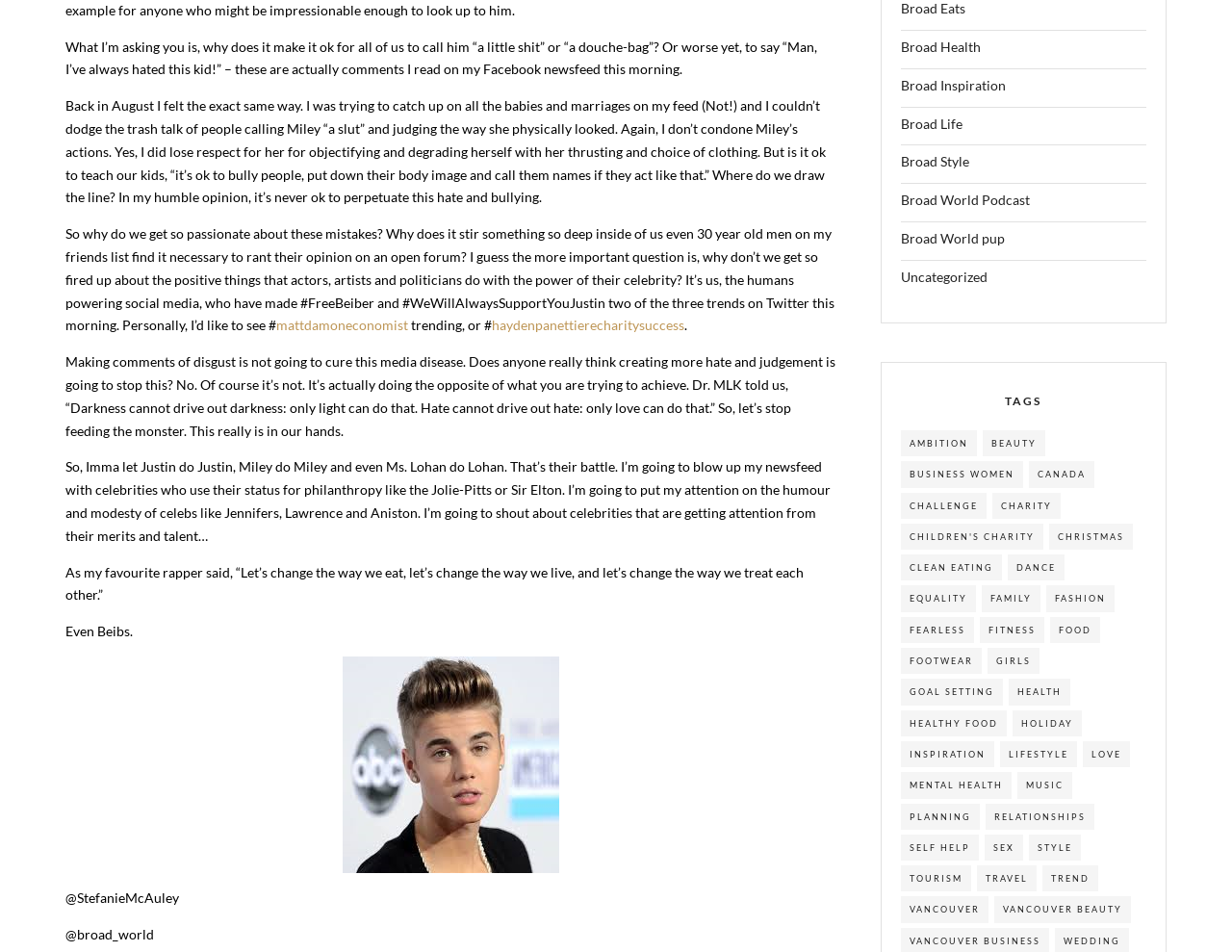Locate and provide the bounding box coordinates for the HTML element that matches this description: "fashion".

[0.849, 0.615, 0.904, 0.643]